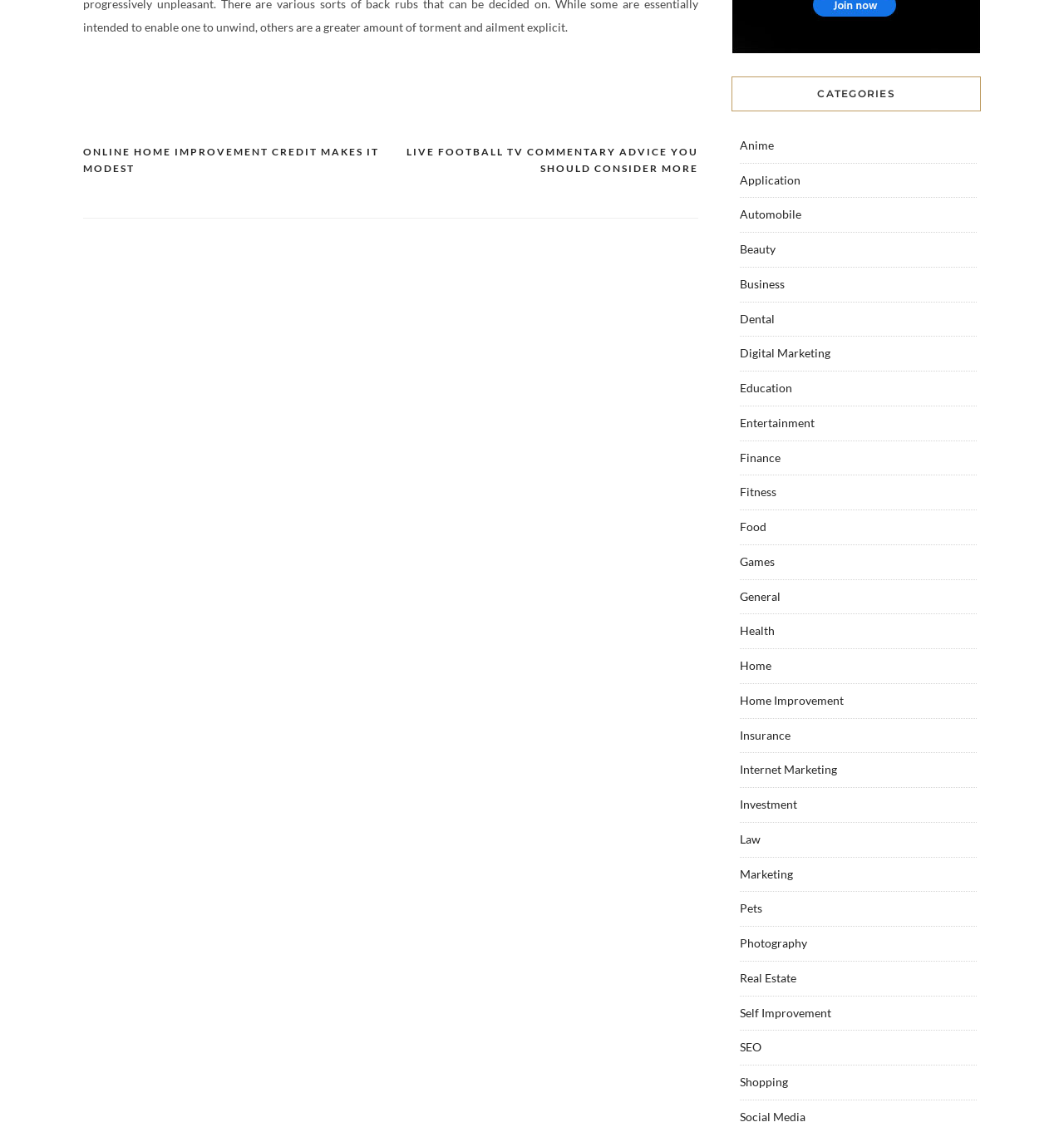Please locate the bounding box coordinates of the element that should be clicked to achieve the given instruction: "Click on the 'Posts' navigation".

[0.078, 0.127, 0.656, 0.193]